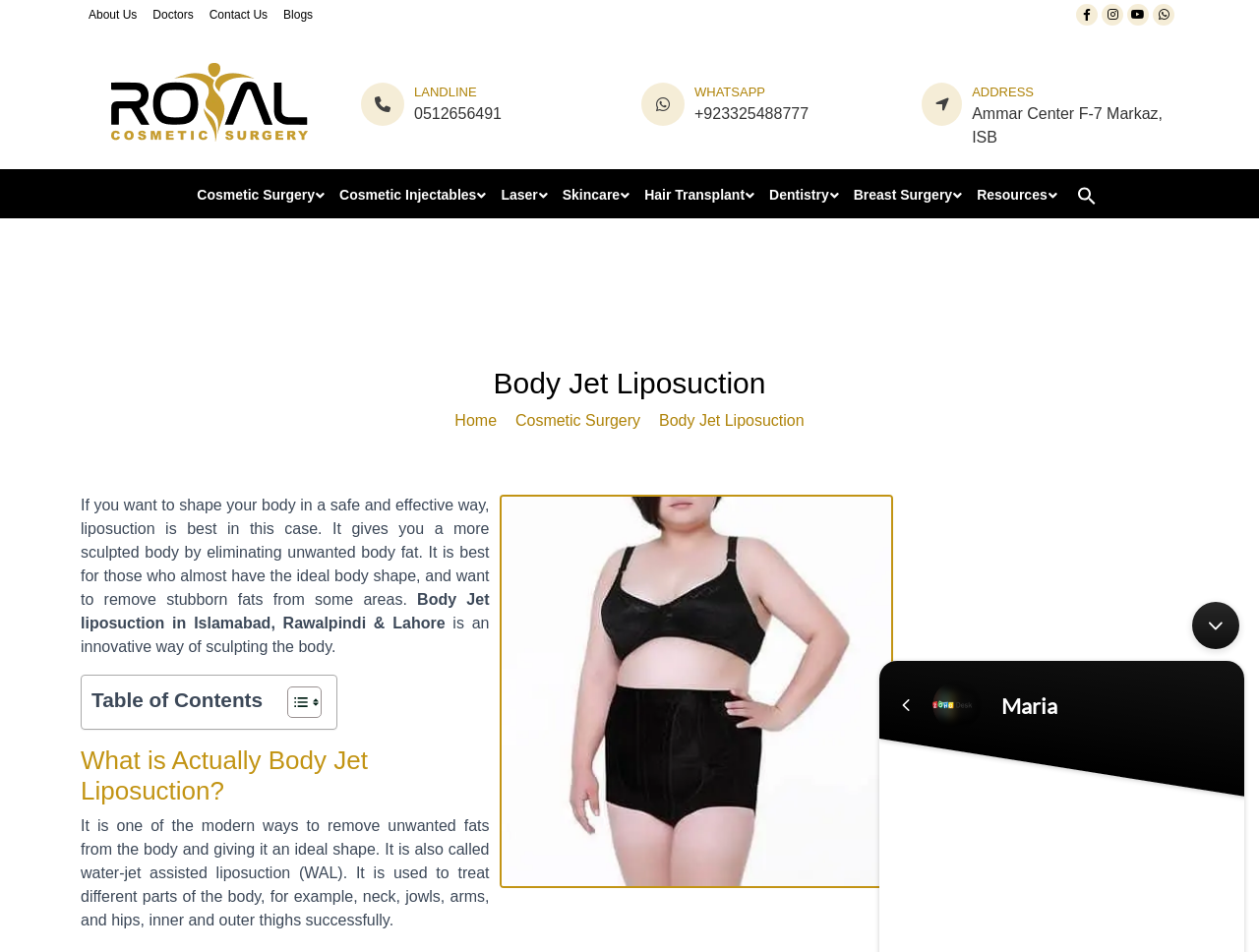Determine the bounding box coordinates of the clickable region to carry out the instruction: "Book an appointment".

[0.746, 0.729, 0.922, 0.784]